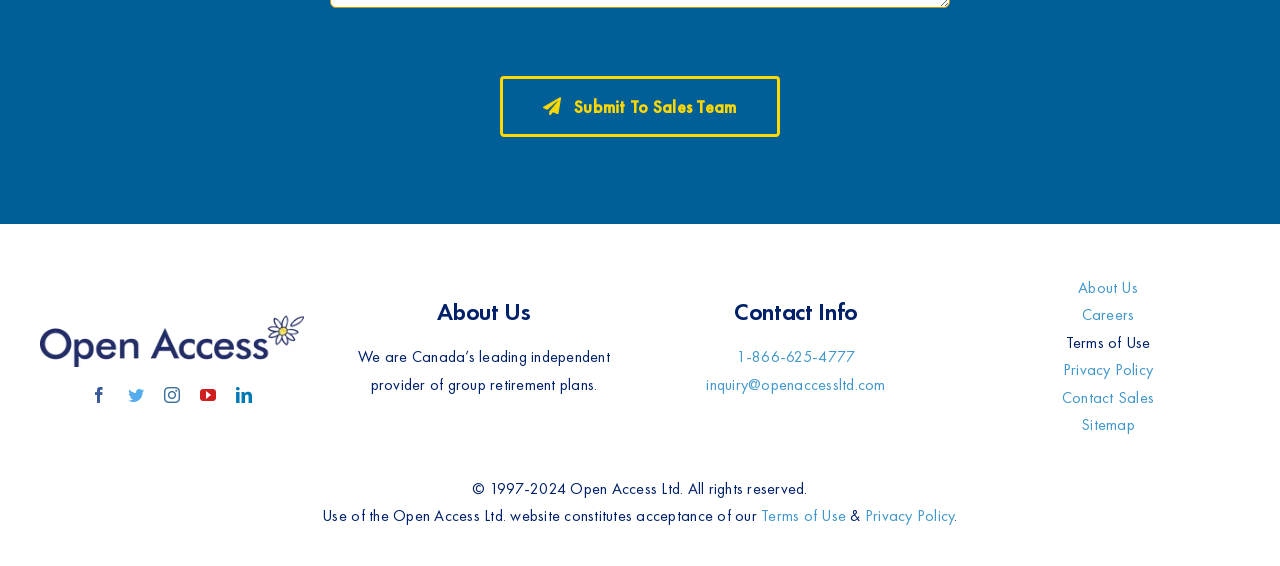Determine the bounding box coordinates of the clickable element necessary to fulfill the instruction: "Get the contact phone number". Provide the coordinates as four float numbers within the 0 to 1 range, i.e., [left, top, right, bottom].

[0.576, 0.612, 0.668, 0.649]